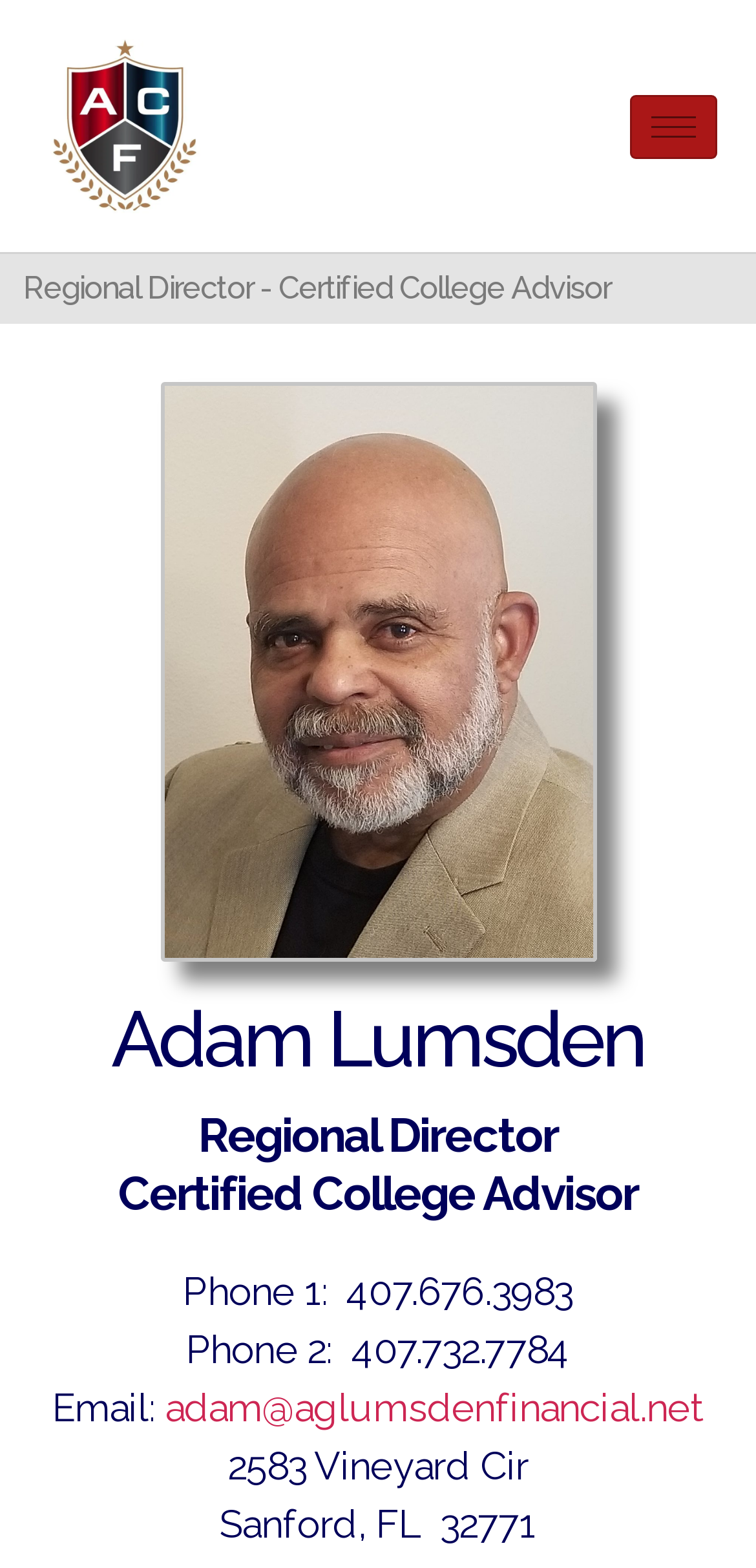Find the bounding box coordinates corresponding to the UI element with the description: "parent_node: Home aria-label="hamburger-icon"". The coordinates should be formatted as [left, top, right, bottom], with values as floats between 0 and 1.

[0.833, 0.06, 0.949, 0.101]